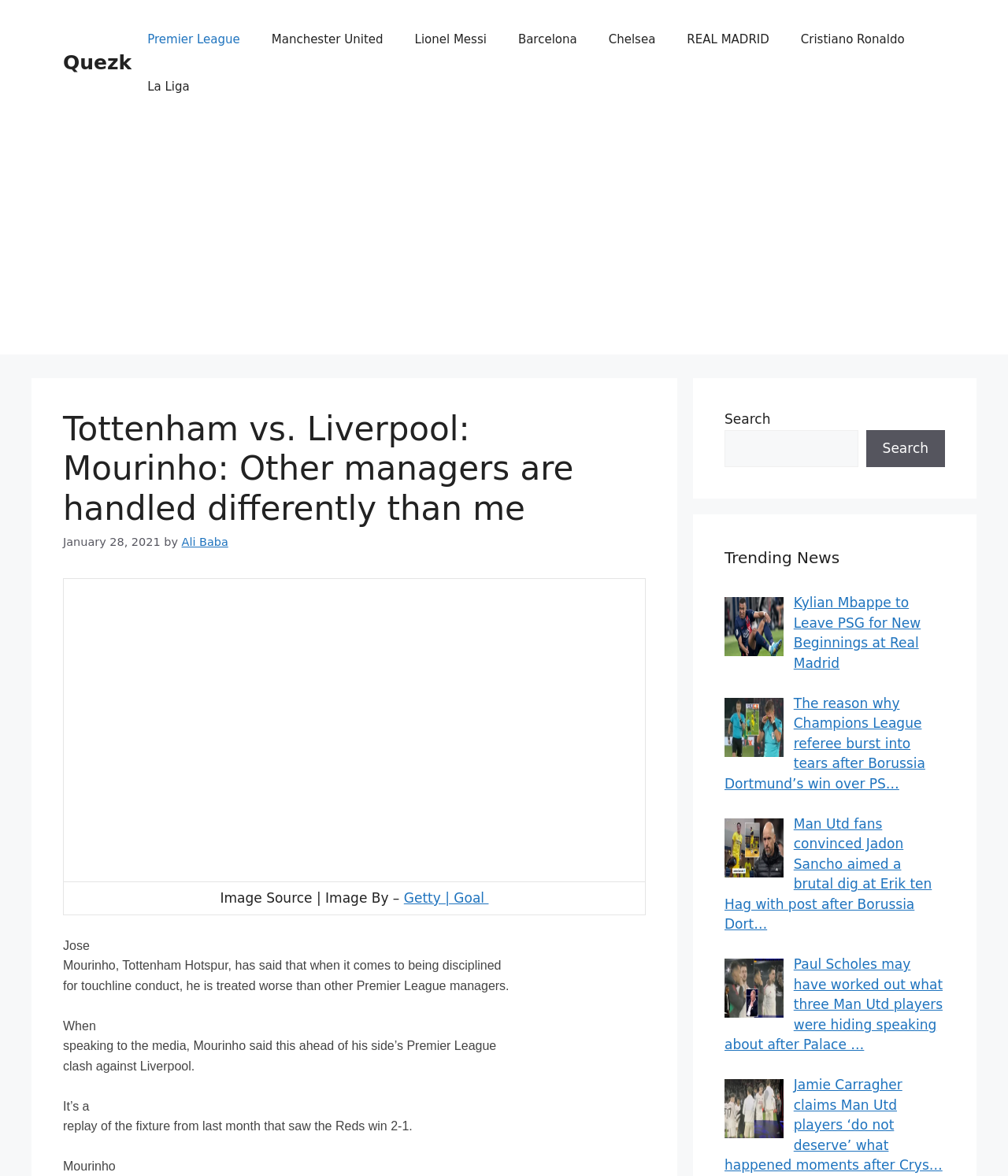Provide an in-depth caption for the contents of the webpage.

This webpage appears to be a sports news article page. At the top, there is a banner with a link to the site "Quezk" and a navigation menu with links to various sports-related topics, including Premier League, Manchester United, Lionel Messi, and more.

Below the navigation menu, there is an advertisement iframe. Following that, there is a header section with a heading that reads "Tottenham vs. Liverpool: Mourinho: Other managers are handled differently than me" and a timestamp indicating the article was published on January 28, 2021. The author of the article is listed as "Ali Baba".

The main content of the article is presented in a table format, with an image and a link to the source of the image. The article text is divided into several paragraphs, discussing Jose Mourinho's comments about being treated unfairly compared to other Premier League managers.

On the right side of the page, there is a complementary section with a search bar and a heading that reads "Trending News". Below that, there are several links to other news articles, each with a brief summary and an accompanying image. The topics of these articles include transfer news, Champions League, and Manchester United.